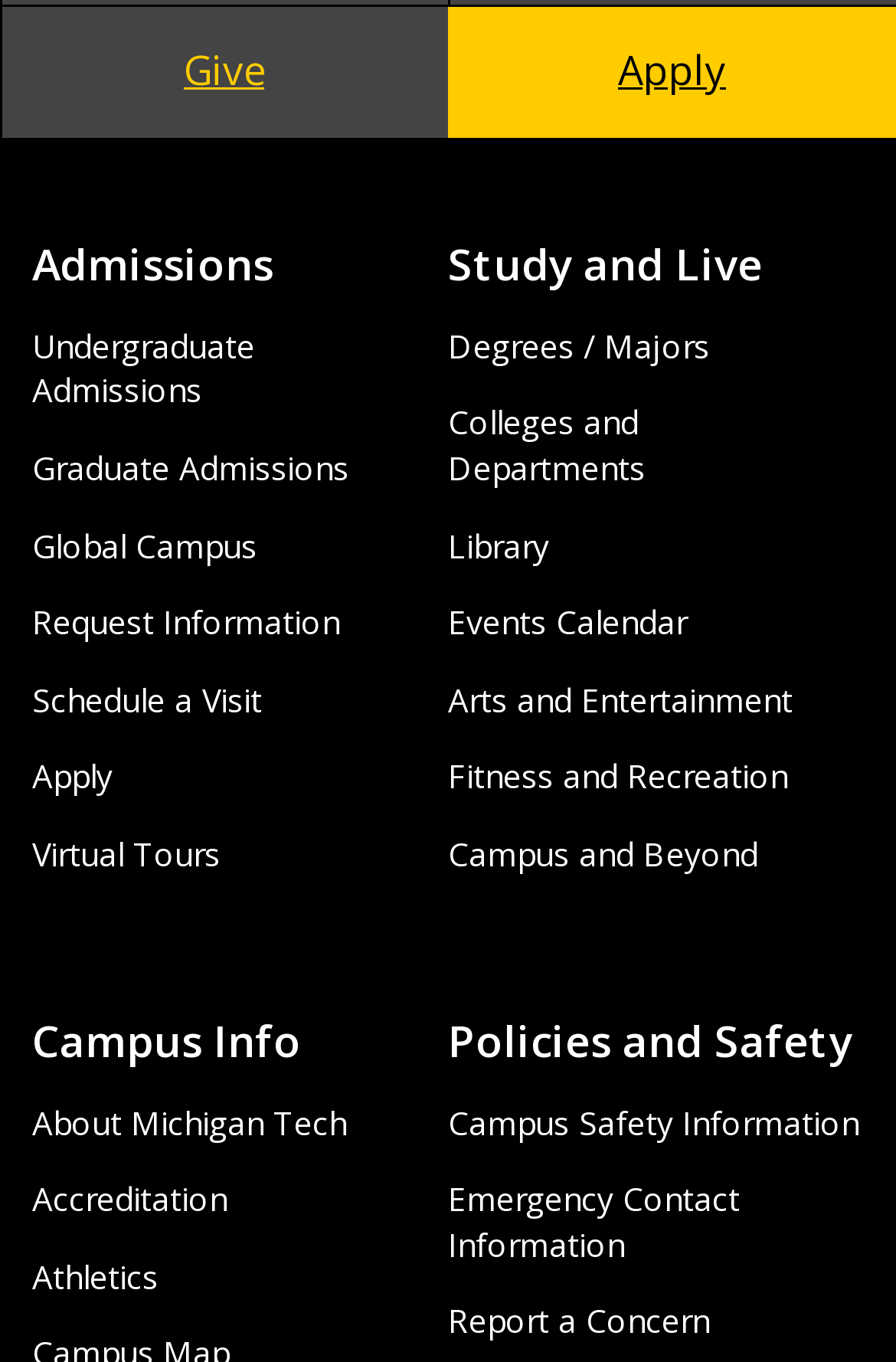Given the element description About Us, identify the bounding box coordinates for the UI element on the webpage screenshot. The format should be (top-left x, top-left y, bottom-right x, bottom-right y), with values between 0 and 1.

None